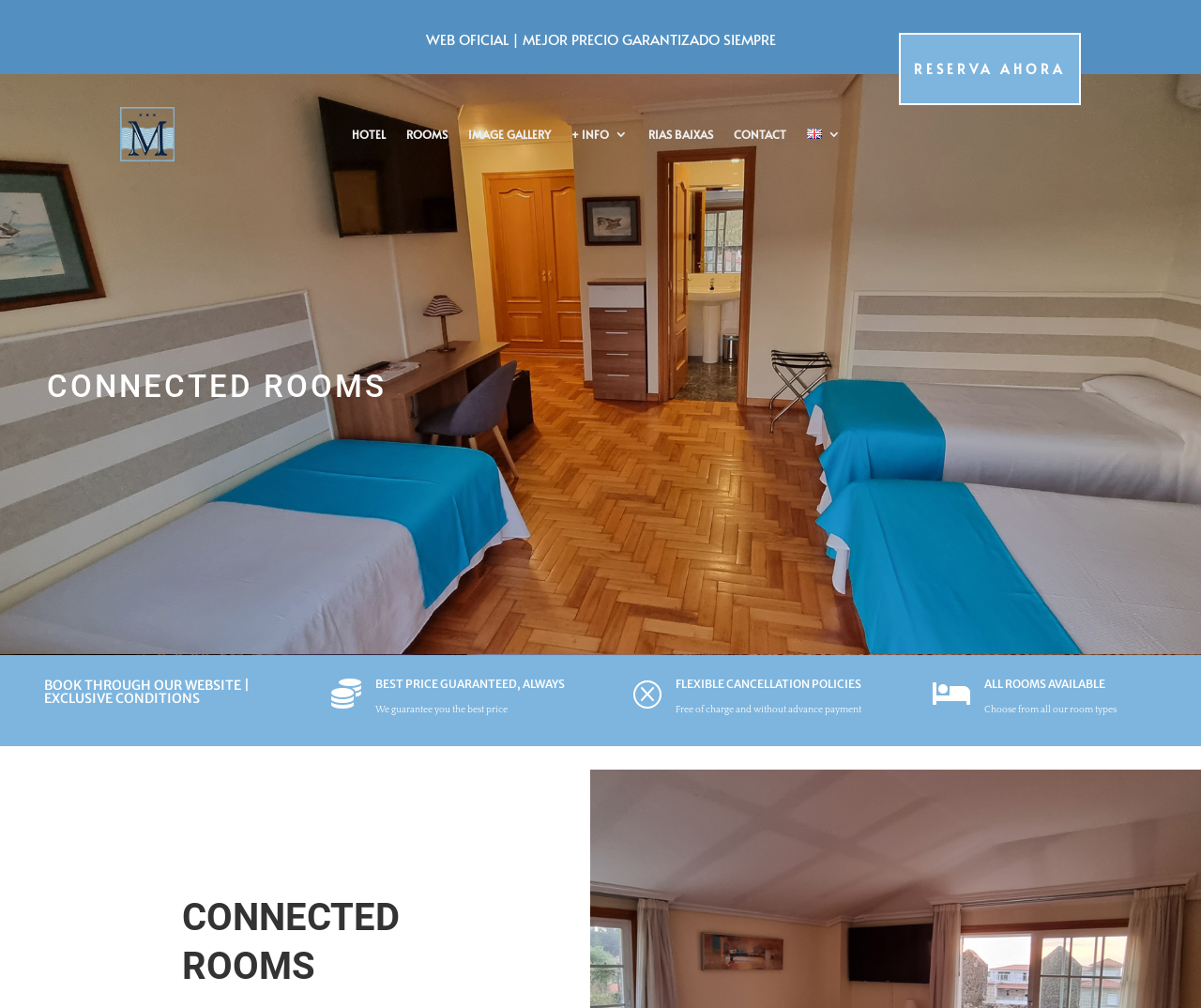What is the name of the hotel?
Refer to the image and provide a thorough answer to the question.

I determined the answer by looking at the top-level element 'Connected rooms | Rooms | Hotel Miramar | Playa América' which suggests that the webpage is about Hotel Miramar.